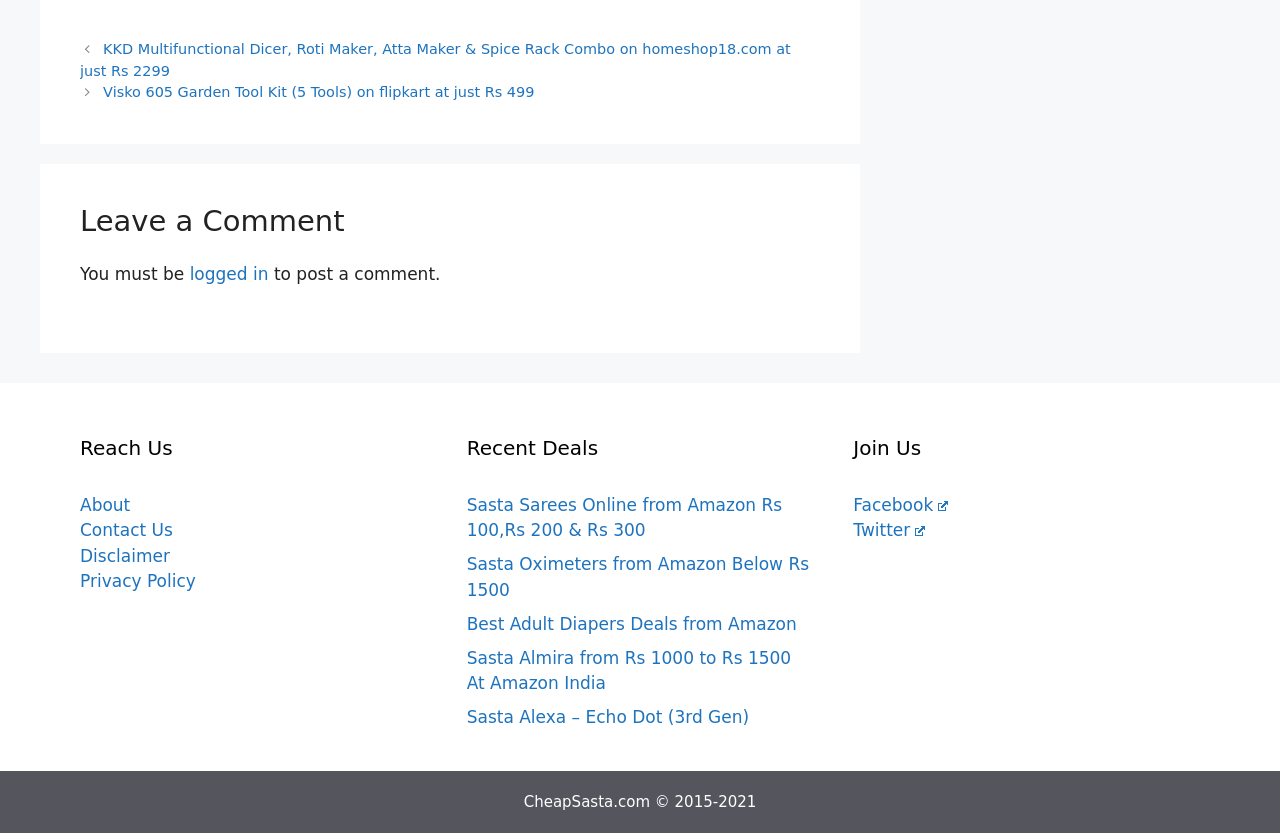Identify and provide the bounding box coordinates of the UI element described: "Twitter". The coordinates should be formatted as [left, top, right, bottom], with each number being a float between 0 and 1.

[0.667, 0.625, 0.723, 0.649]